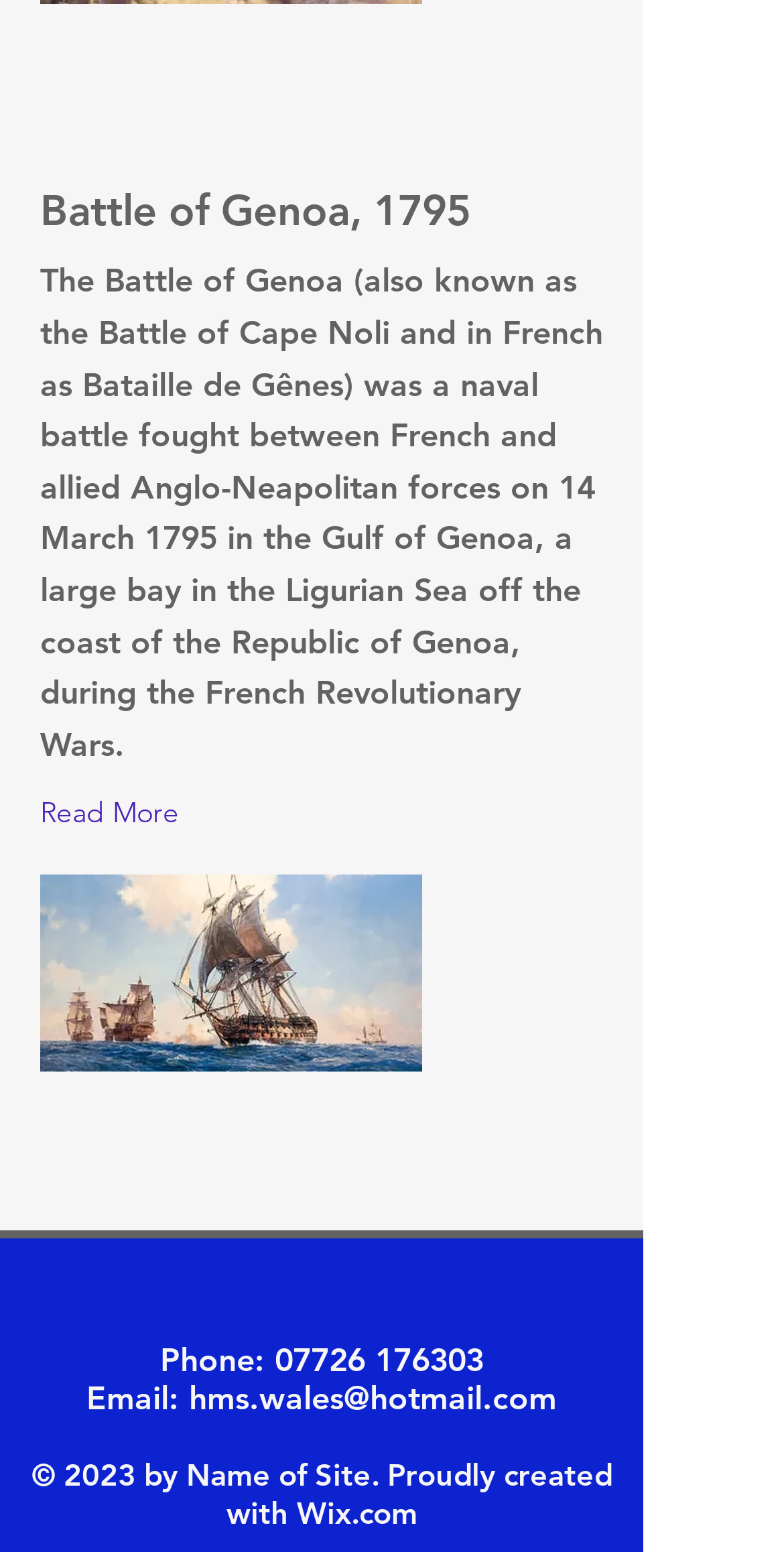From the details in the image, provide a thorough response to the question: What is the phone number provided?

The phone number provided is '07726 176303', which is a link element that appears below the 'Phone:' StaticText element.